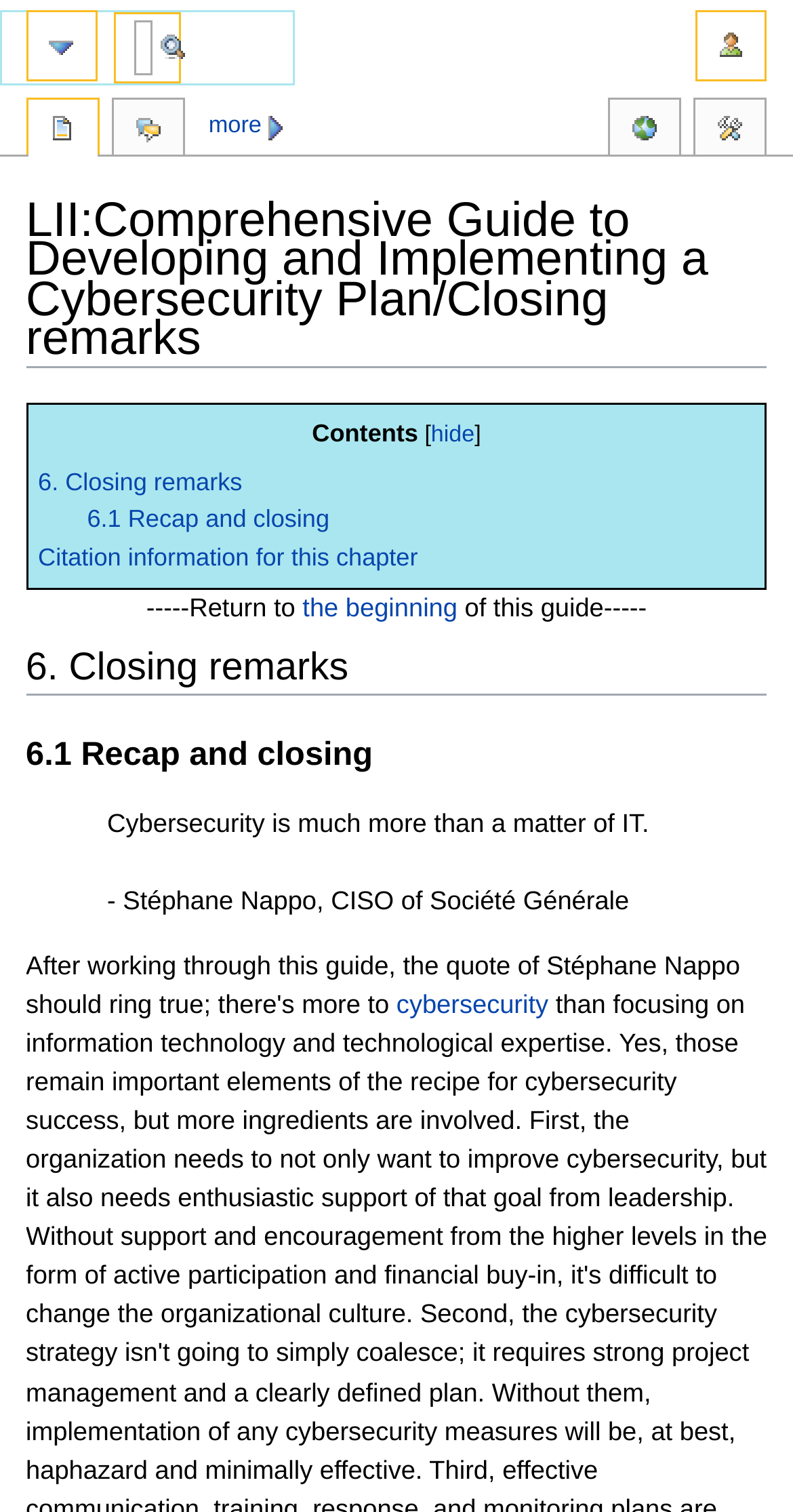Please locate the bounding box coordinates of the element's region that needs to be clicked to follow the instruction: "Go to the beginning of this guide". The bounding box coordinates should be provided as four float numbers between 0 and 1, i.e., [left, top, right, bottom].

[0.381, 0.393, 0.577, 0.412]